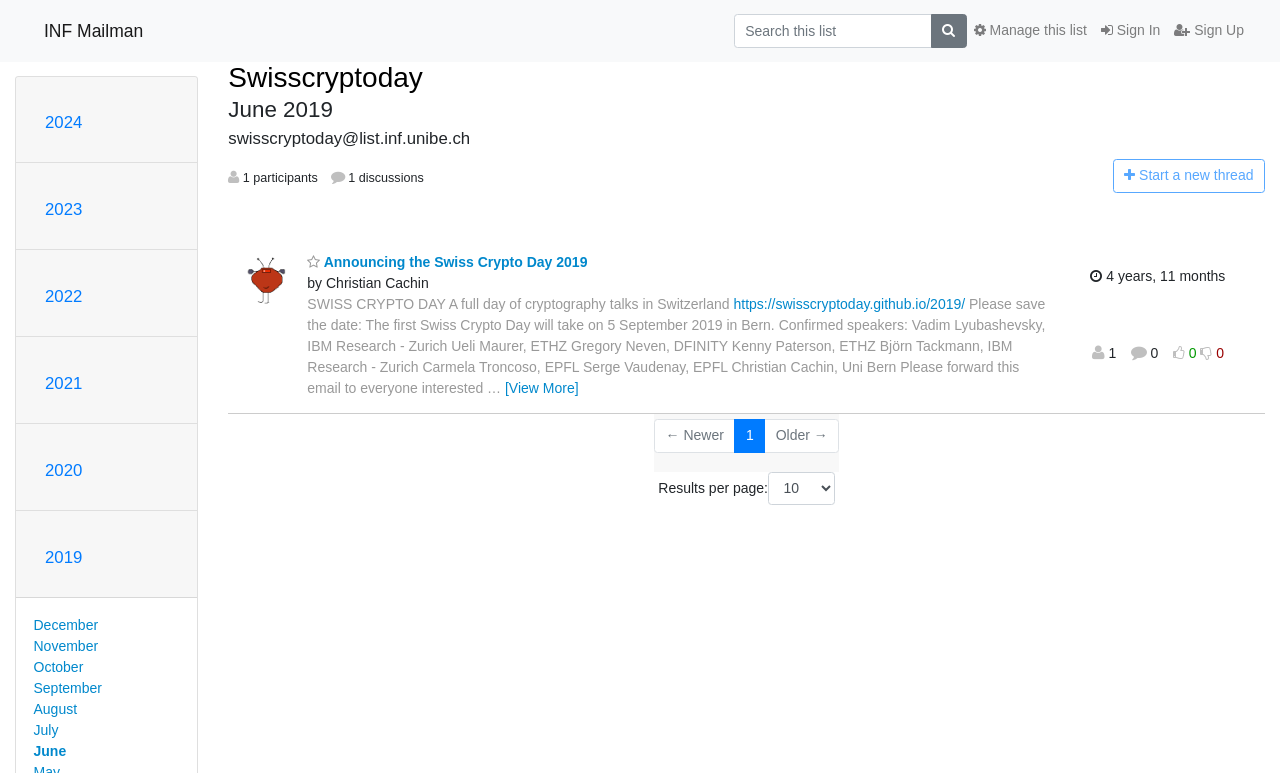Please identify the bounding box coordinates of the element's region that I should click in order to complete the following instruction: "Search this list". The bounding box coordinates consist of four float numbers between 0 and 1, i.e., [left, top, right, bottom].

[0.573, 0.018, 0.728, 0.061]